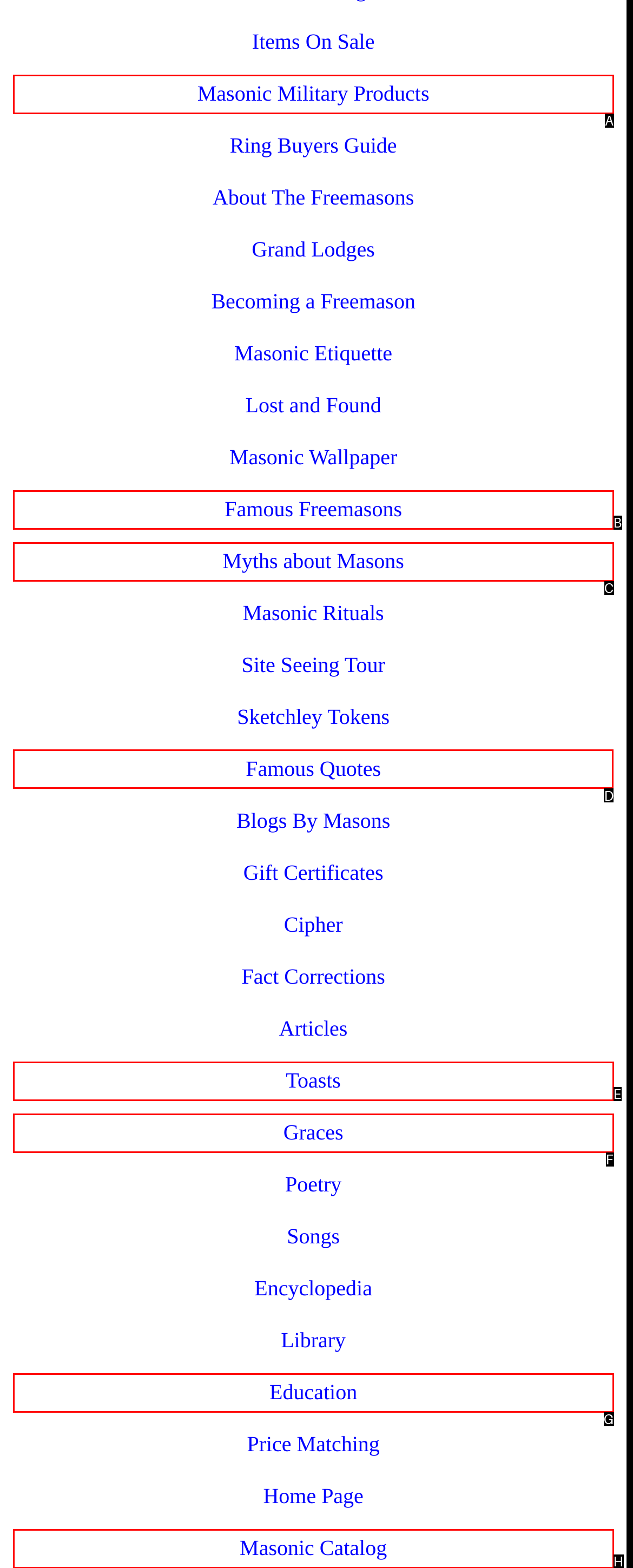Specify which UI element should be clicked to accomplish the task: Email ElitePoolMasters@Gmail.com. Answer with the letter of the correct choice.

None